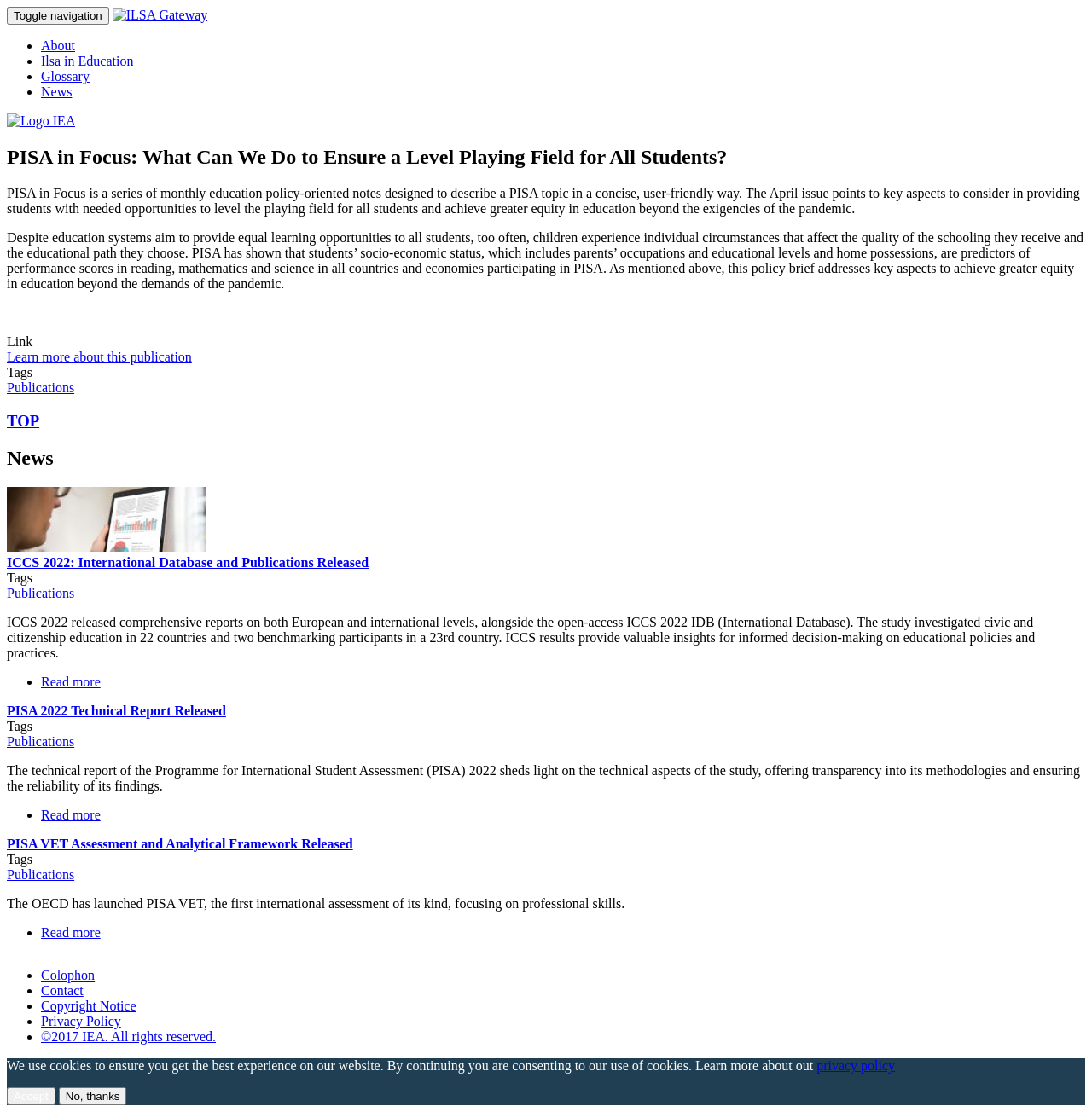Determine the bounding box for the UI element described here: "TOP".

[0.006, 0.37, 0.036, 0.386]